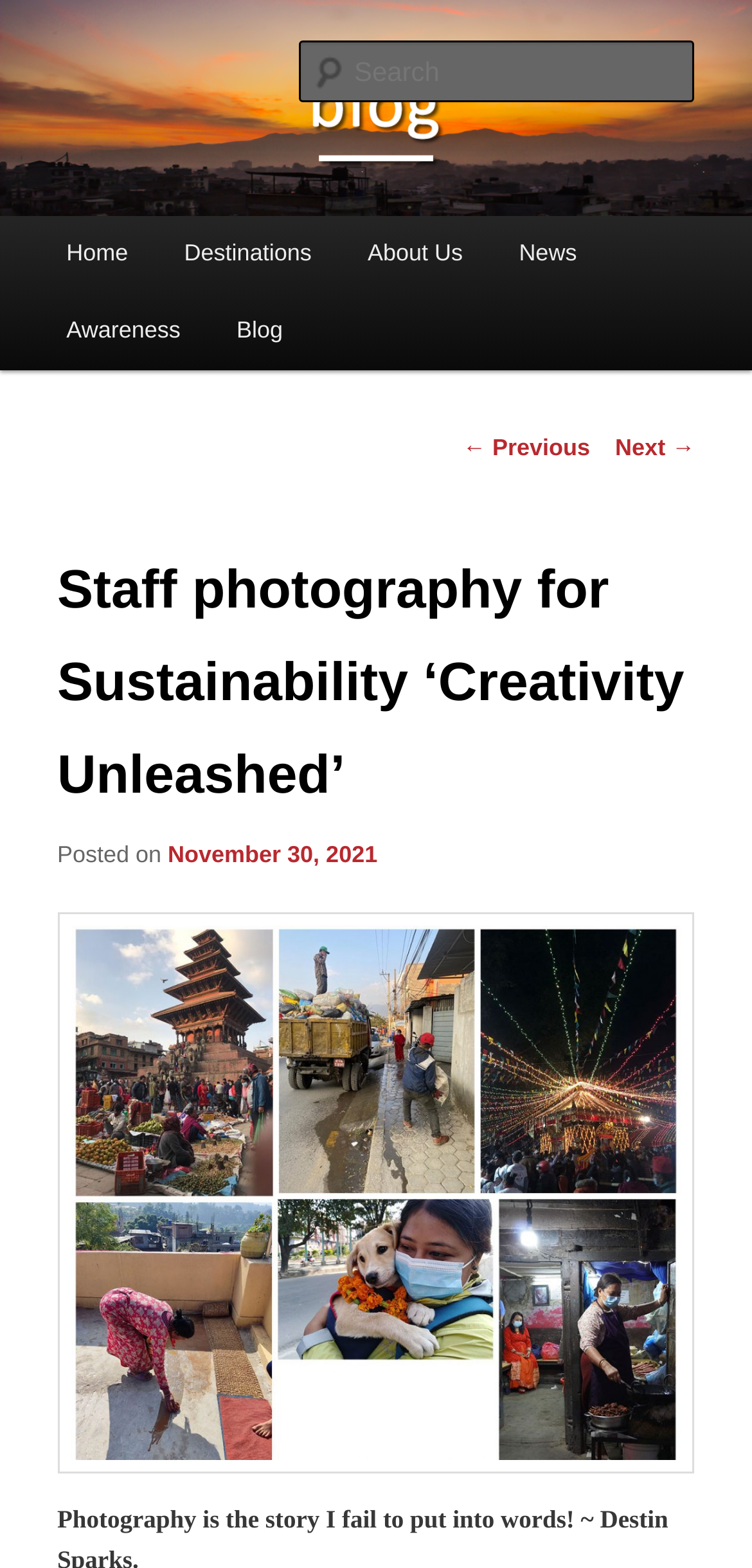Give a complete and precise description of the webpage's appearance.

The webpage appears to be a blog post titled "Staff photography for Sustainability ‘Creativity Unleashed’". At the top, there is a heading "Blog" and a link to the blog section. Below this, there is a search bar labeled "Search" that spans most of the width of the page.

The main menu is located below the search bar, with links to "Home", "Destinations", "About Us", "News", and "Awareness" arranged horizontally. The "Blog" link is also present in this menu.

The main content of the page is divided into two sections. The top section contains a heading "Staff photography for Sustainability ‘Creativity Unleashed’" and a subheading "Posted on November 30, 2021". Below this, there is a large figure or image that takes up most of the width of the page.

At the bottom of the page, there are links to navigate to previous and next posts, labeled "← Previous" and "Next →" respectively.